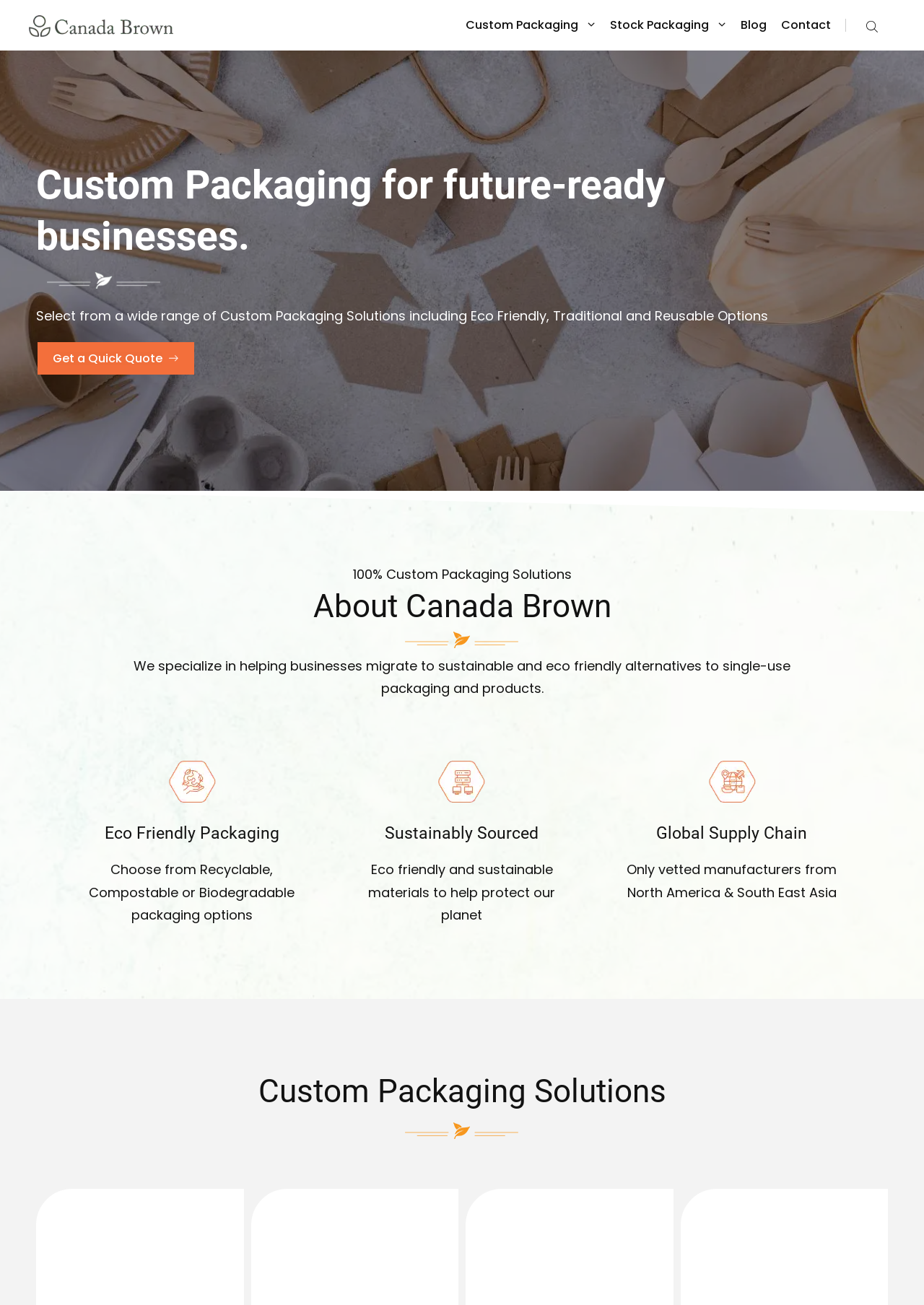Select the bounding box coordinates of the element I need to click to carry out the following instruction: "Learn more about Eco Friendly Packaging".

[0.085, 0.619, 0.33, 0.647]